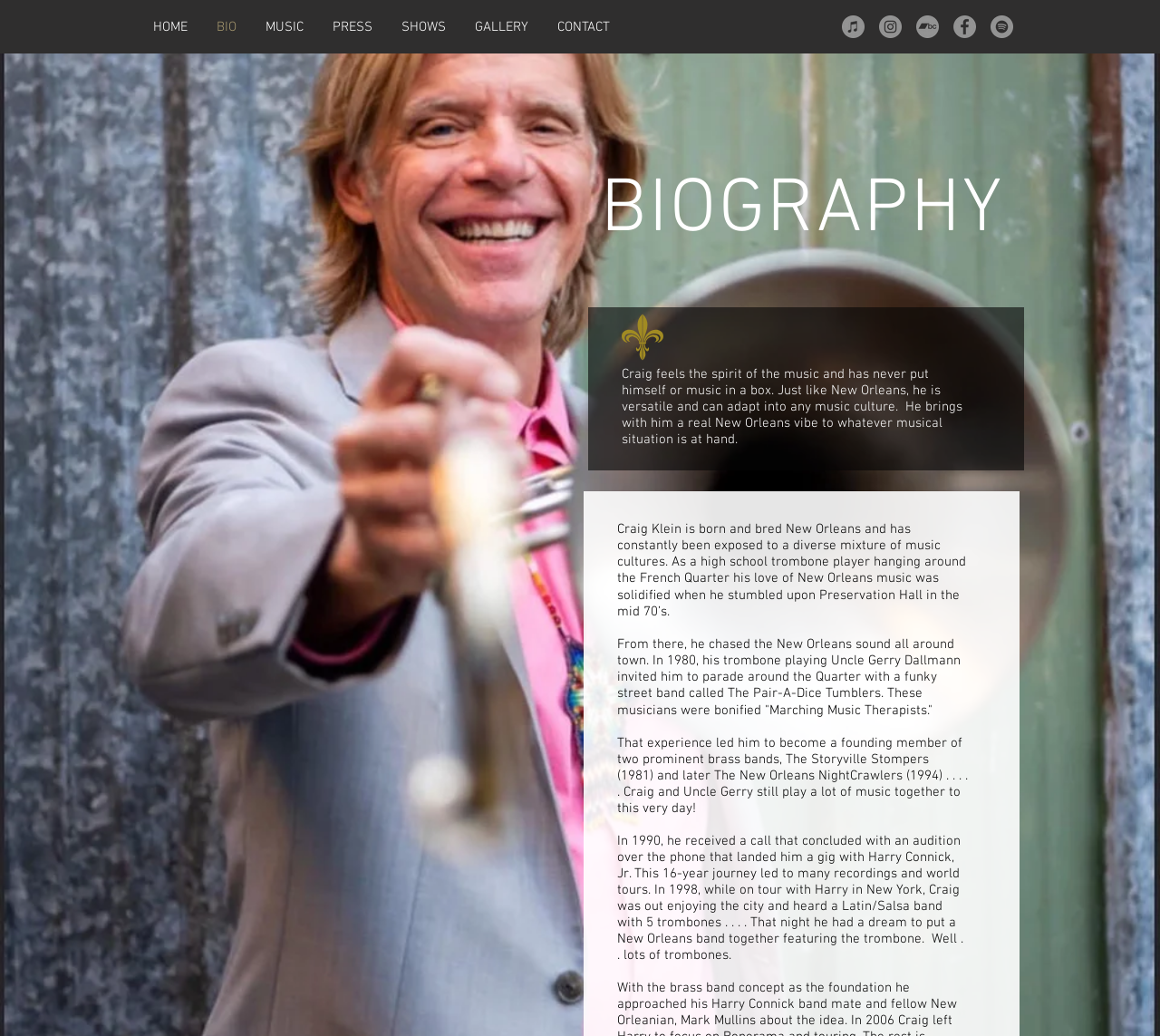Utilize the information from the image to answer the question in detail:
Who did Craig Klein receive a call from in 1990 that led to a 16-year journey?

According to the webpage content, specifically the StaticText element with the text 'In 1990, he received a call that concluded with an audition over the phone that landed him a gig with Harry Connick, Jr. This 16-year journey led to many recordings and world tours.', Craig Klein received a call from Harry Connick, Jr. in 1990 that led to a 16-year journey.